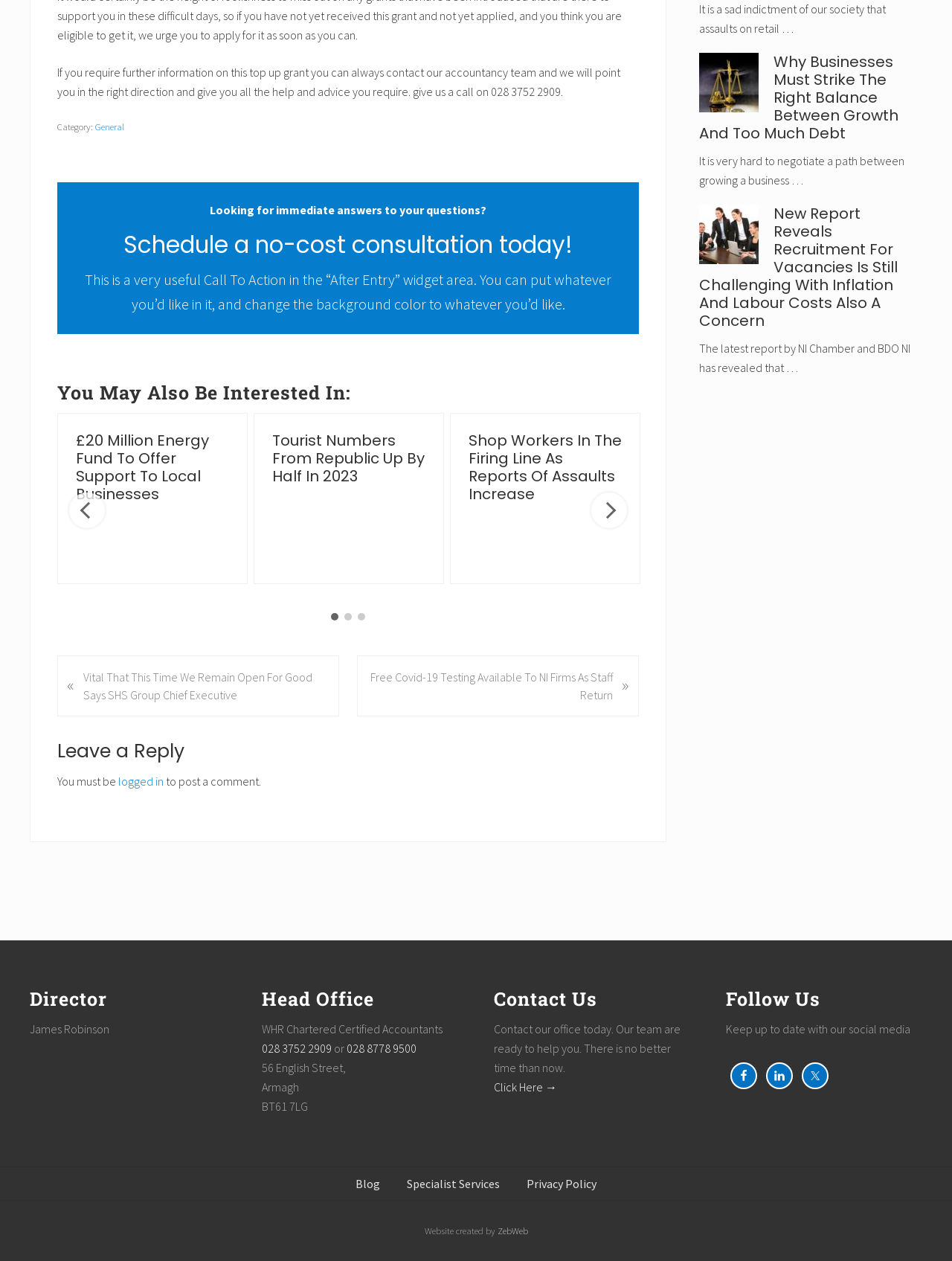Use a single word or phrase to answer the question:
What is the name of the accounting firm?

WHR Chartered Certified Accountants